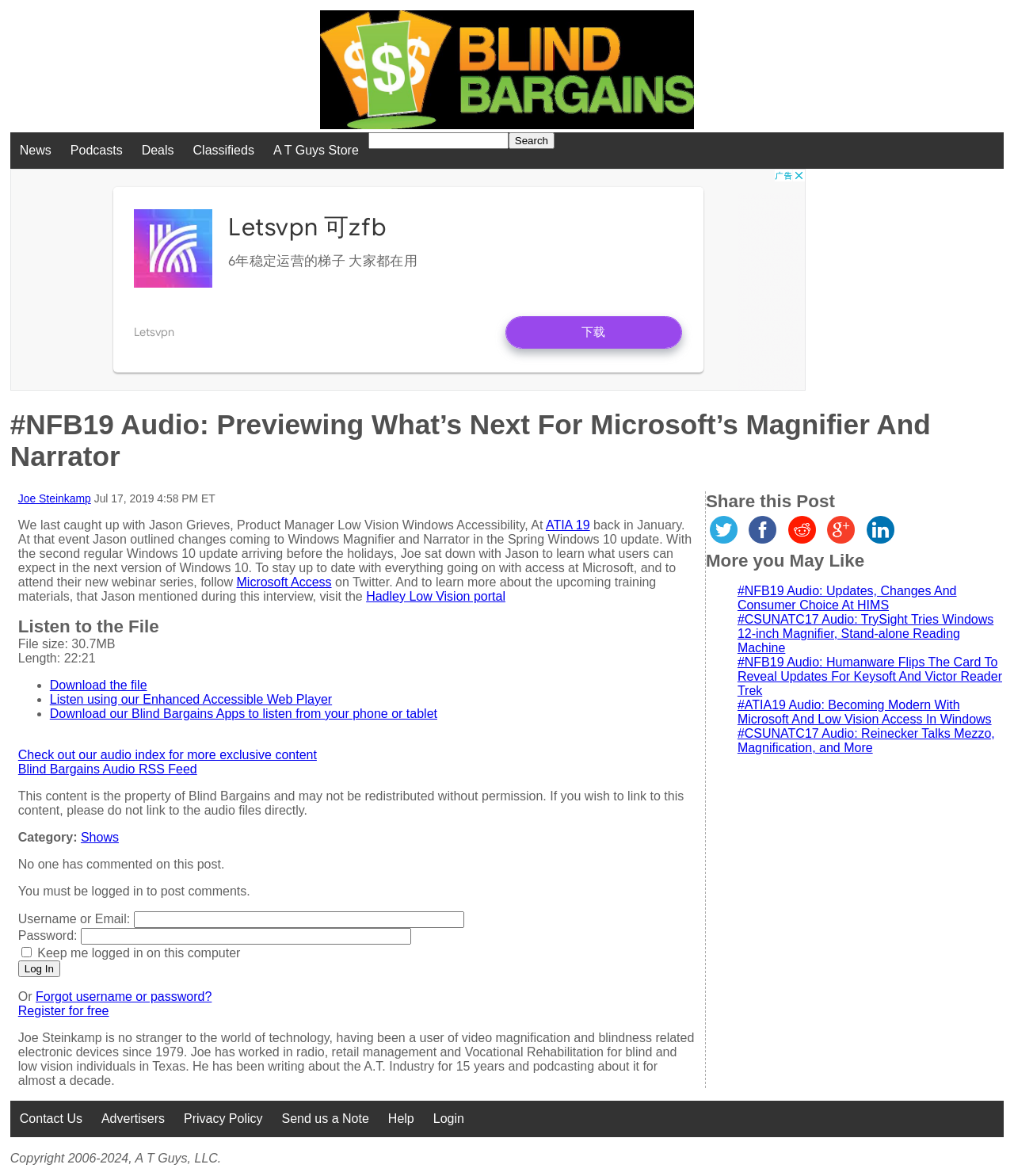Please locate the bounding box coordinates of the element that needs to be clicked to achieve the following instruction: "Log in to the website". The coordinates should be four float numbers between 0 and 1, i.e., [left, top, right, bottom].

[0.018, 0.817, 0.059, 0.831]